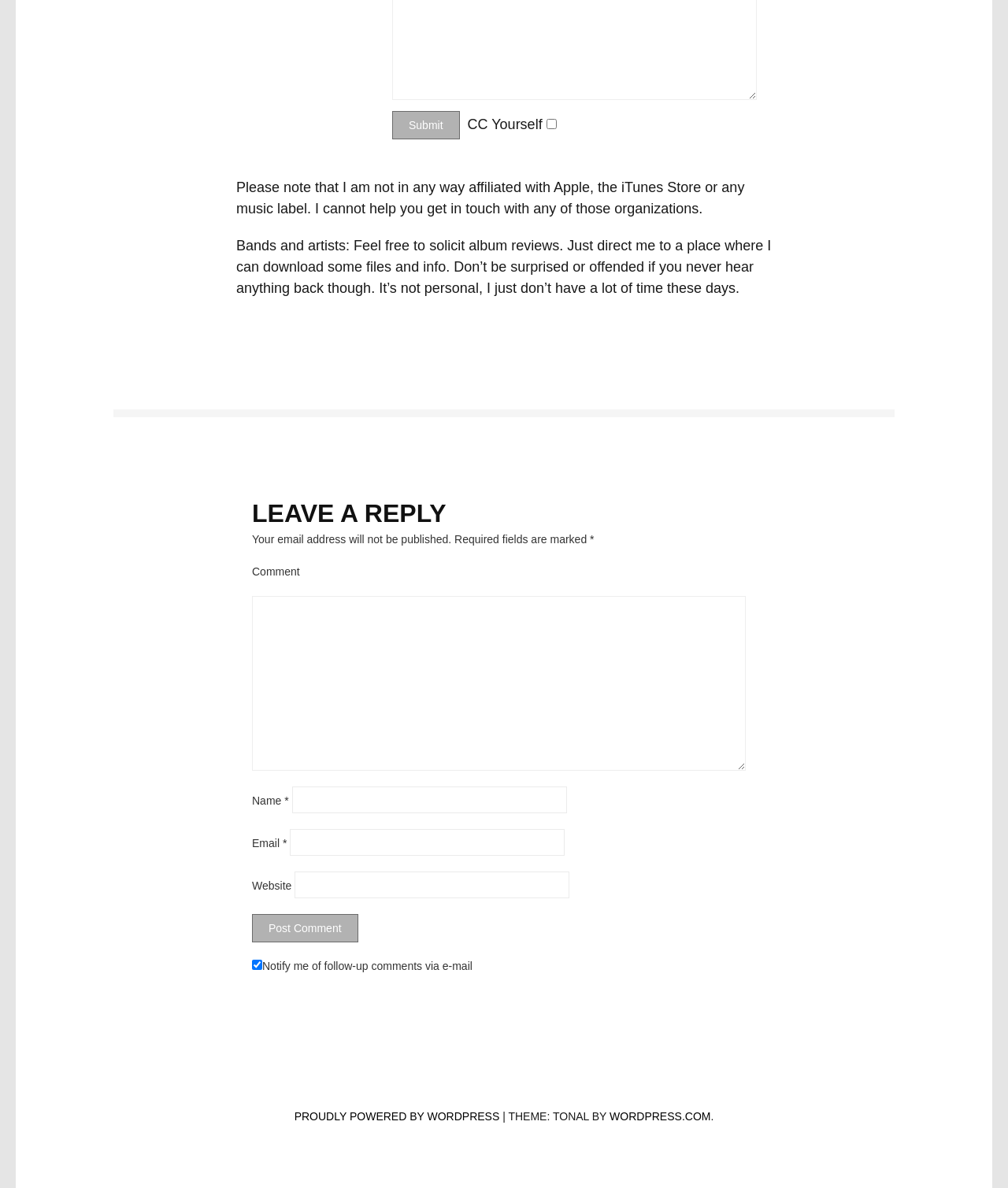Answer the question using only a single word or phrase: 
What is the default setting for follow-up comments via email?

Notify me